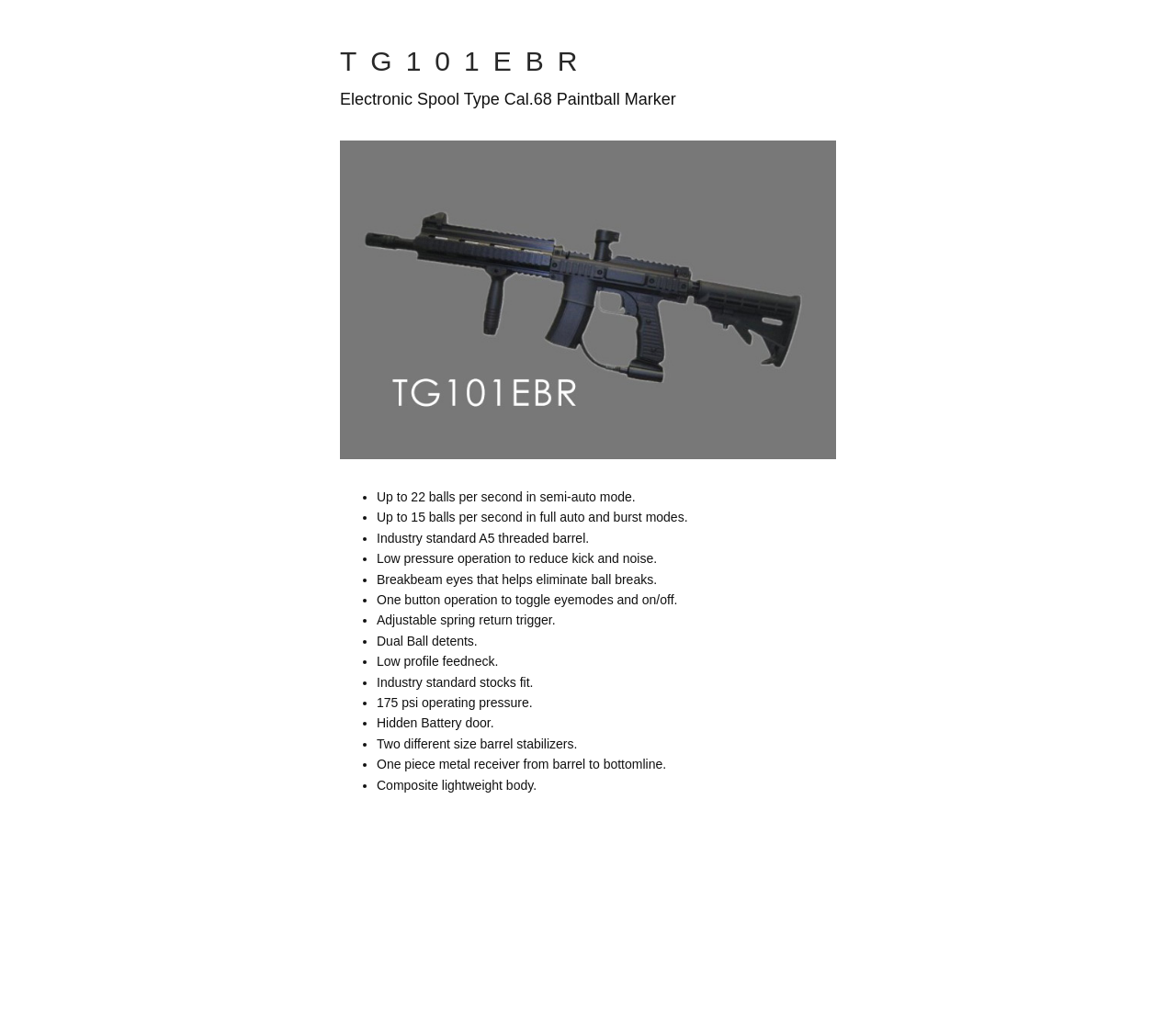What is the operating pressure of the paintball marker?
Look at the webpage screenshot and answer the question with a detailed explanation.

The operating pressure of the paintball marker is listed as one of its features on the webpage. According to the list, the operating pressure is 175 psi.